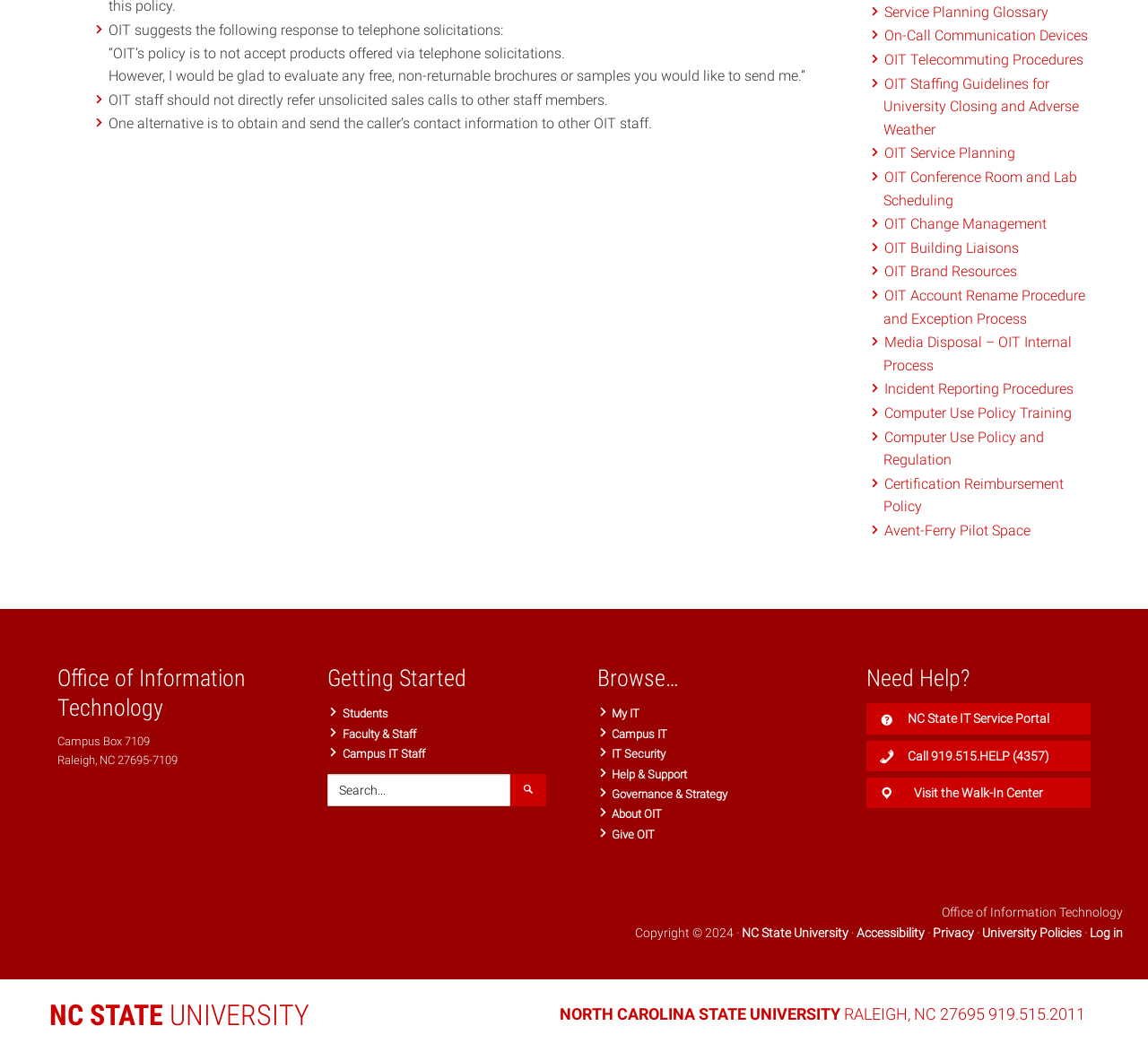Locate the bounding box of the UI element described by: "Computer Use Policy and Regulation" in the given webpage screenshot.

[0.77, 0.407, 0.909, 0.445]